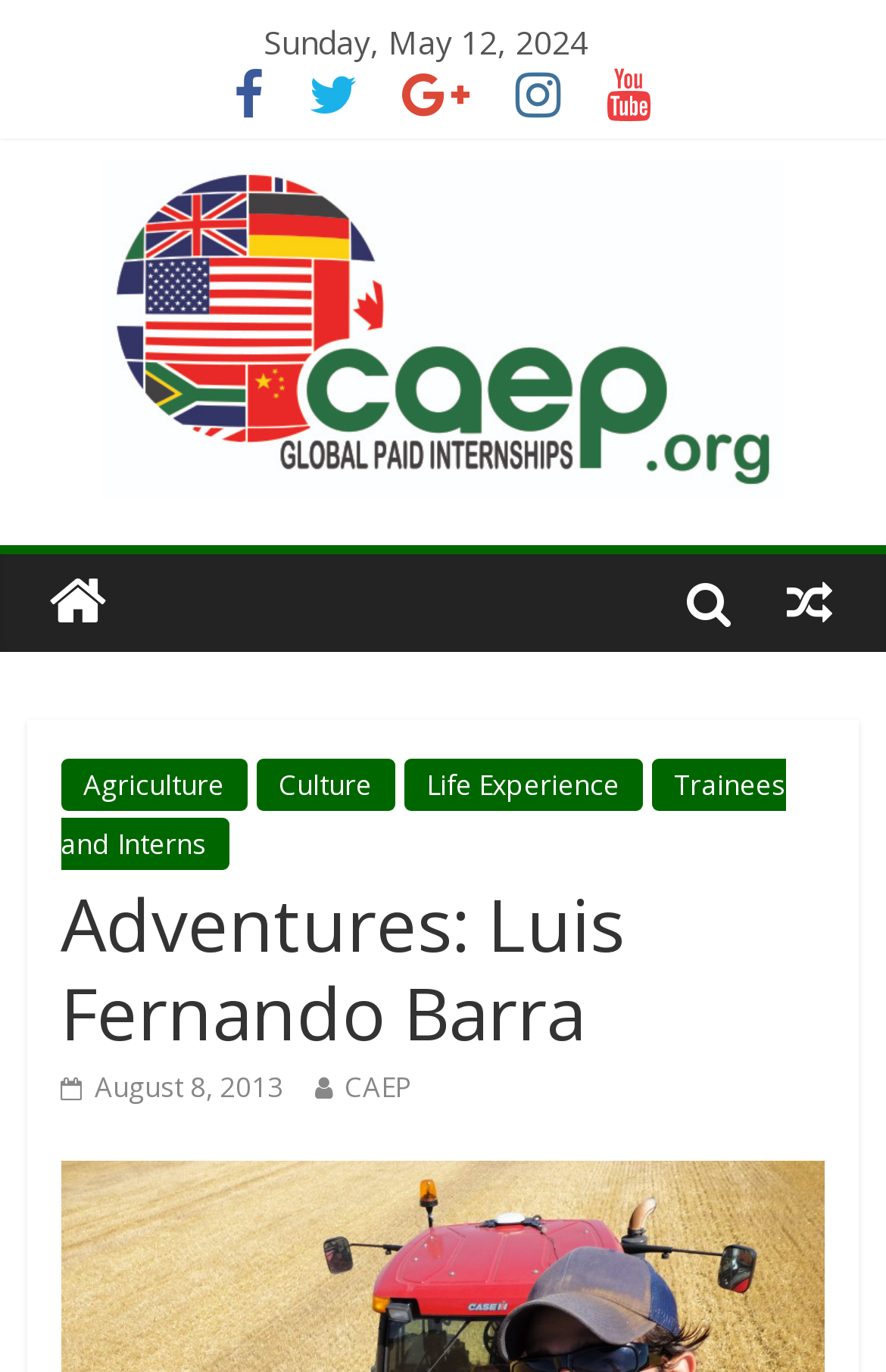Show the bounding box coordinates of the region that should be clicked to follow the instruction: "go to CAEP Blog."

[0.115, 0.119, 0.885, 0.155]